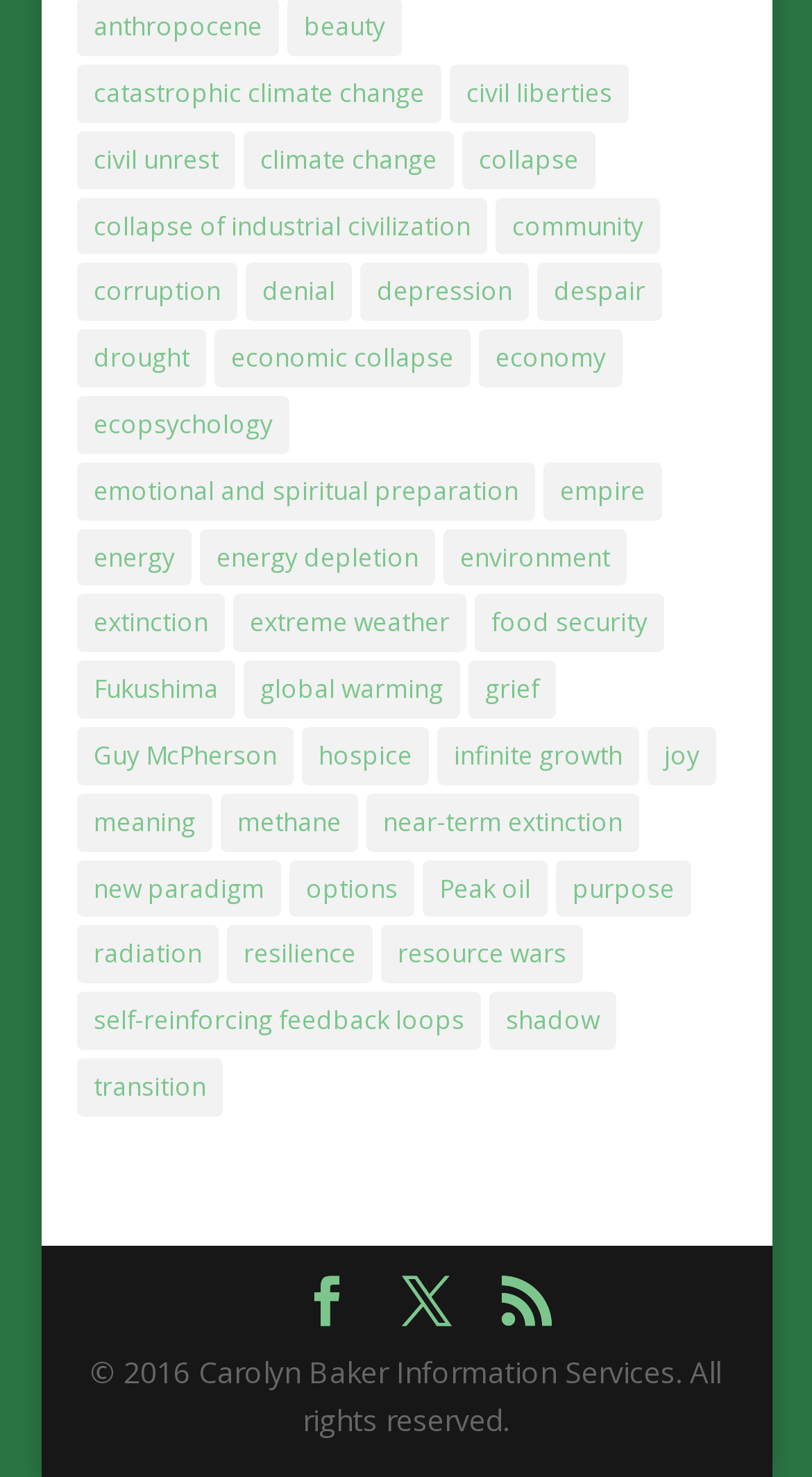What is the second link from the top?
Based on the image, give a one-word or short phrase answer.

civil liberties